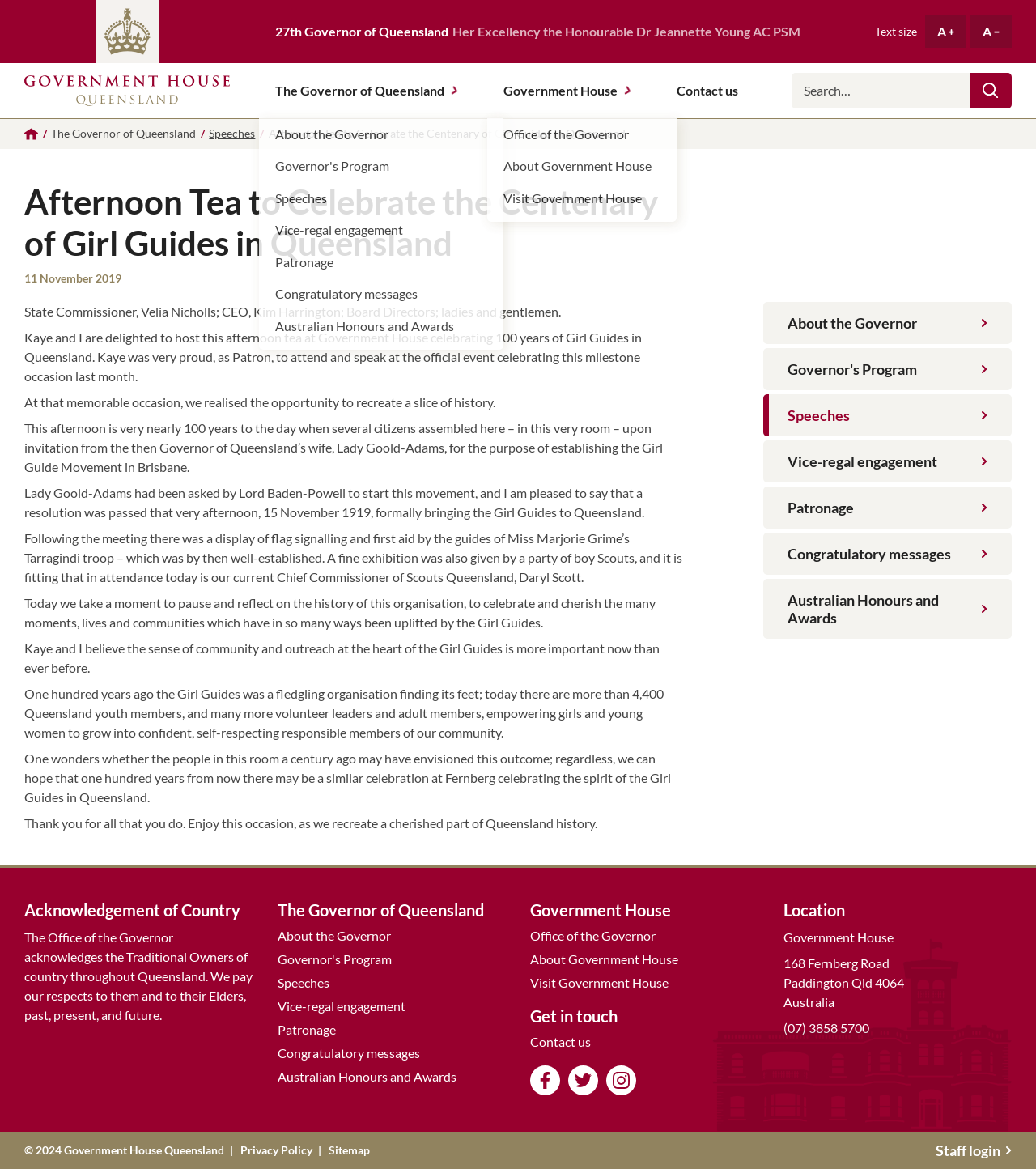Determine the bounding box for the UI element that matches this description: "About Government House".

[0.512, 0.81, 0.655, 0.83]